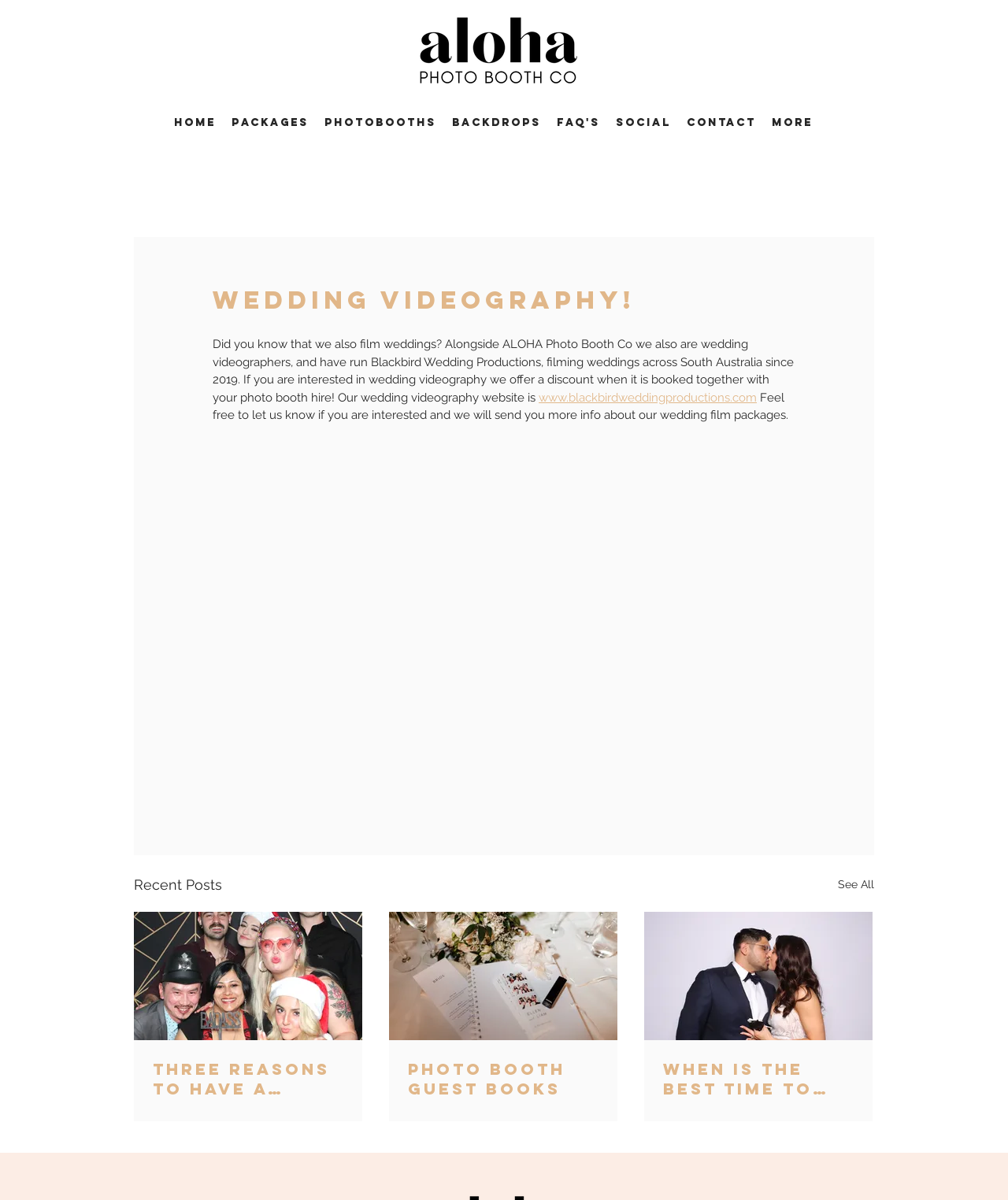Show me the bounding box coordinates of the clickable region to achieve the task as per the instruction: "Learn more about wedding videography".

[0.211, 0.281, 0.791, 0.337]